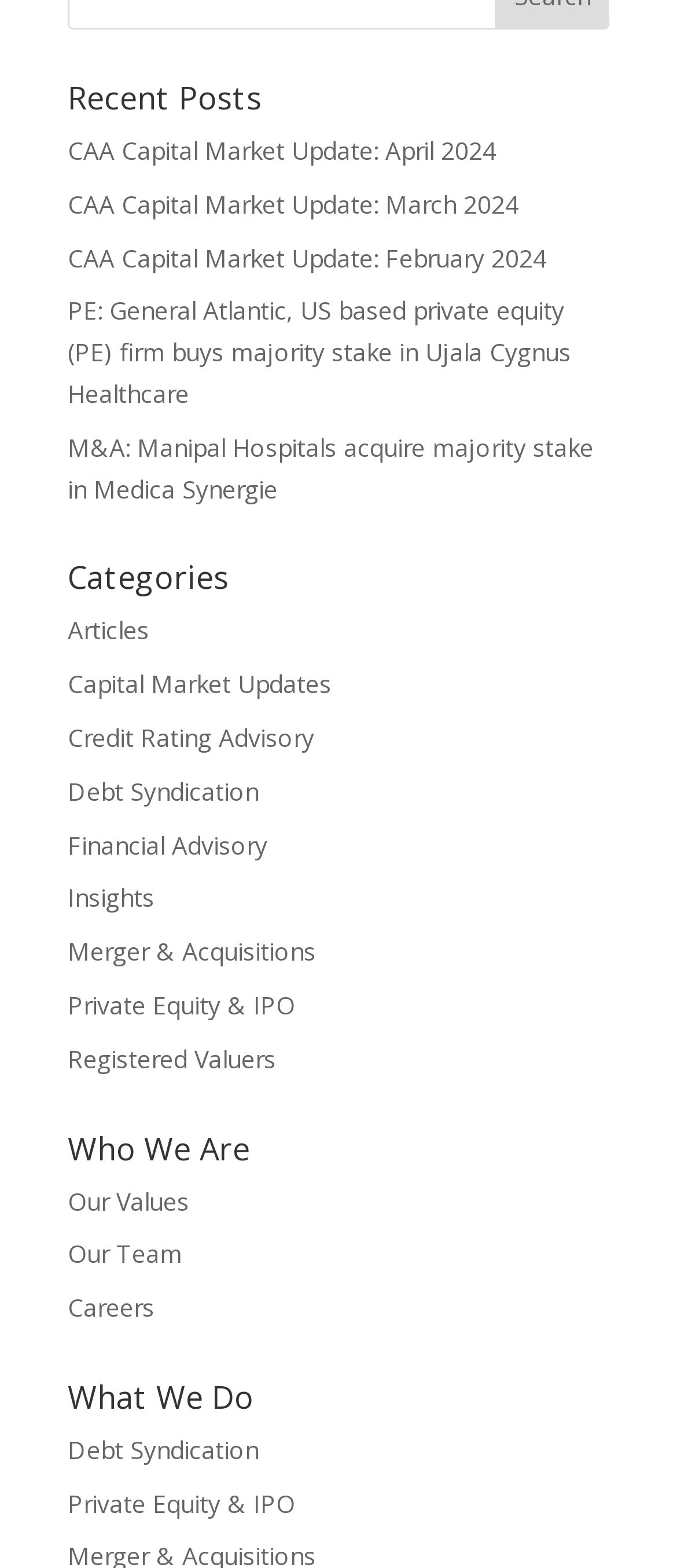How many categories are listed? Based on the screenshot, please respond with a single word or phrase.

9